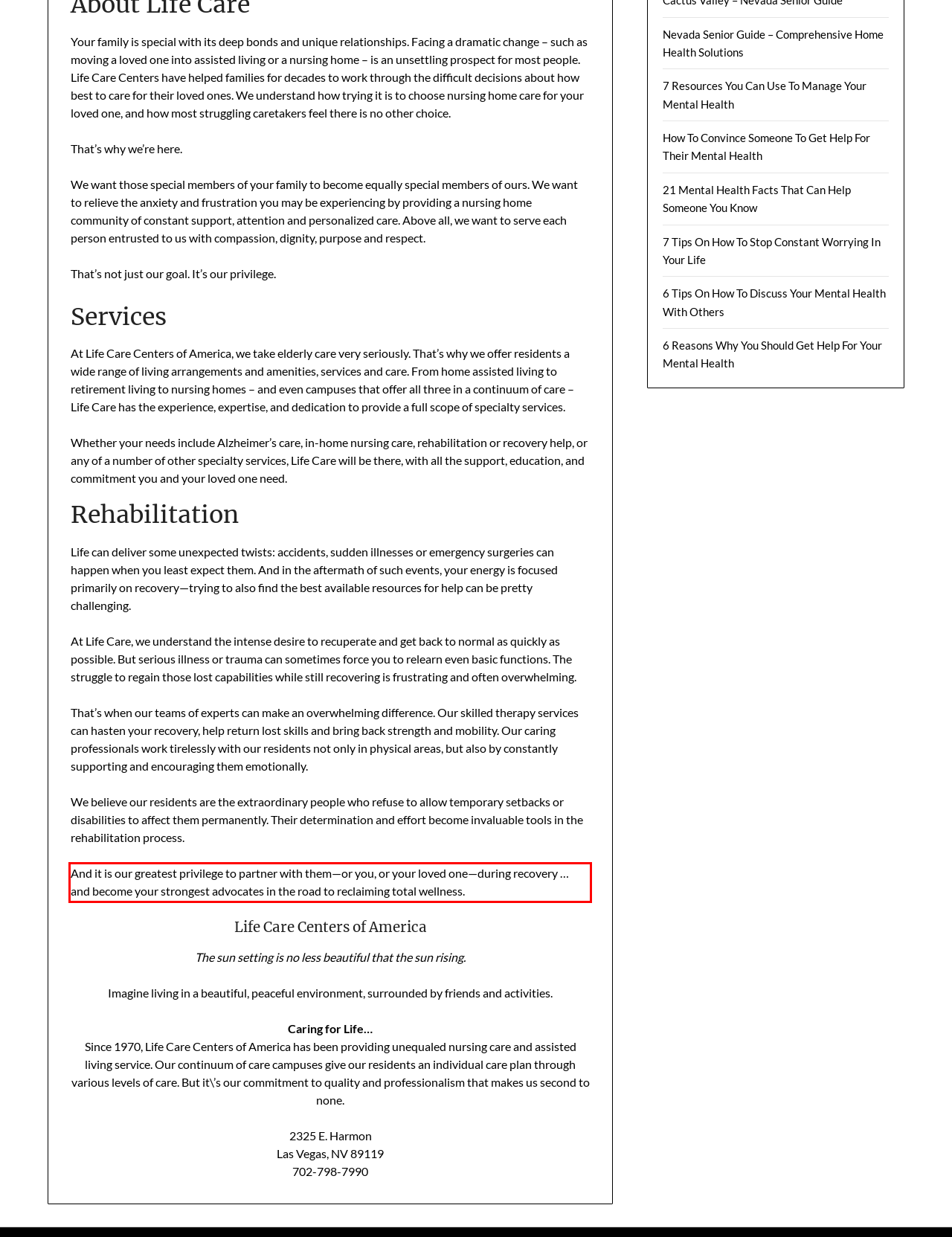Please analyze the screenshot of a webpage and extract the text content within the red bounding box using OCR.

And it is our greatest privilege to partner with them—or you, or your loved one—during recovery … and become your strongest advocates in the road to reclaiming total wellness.